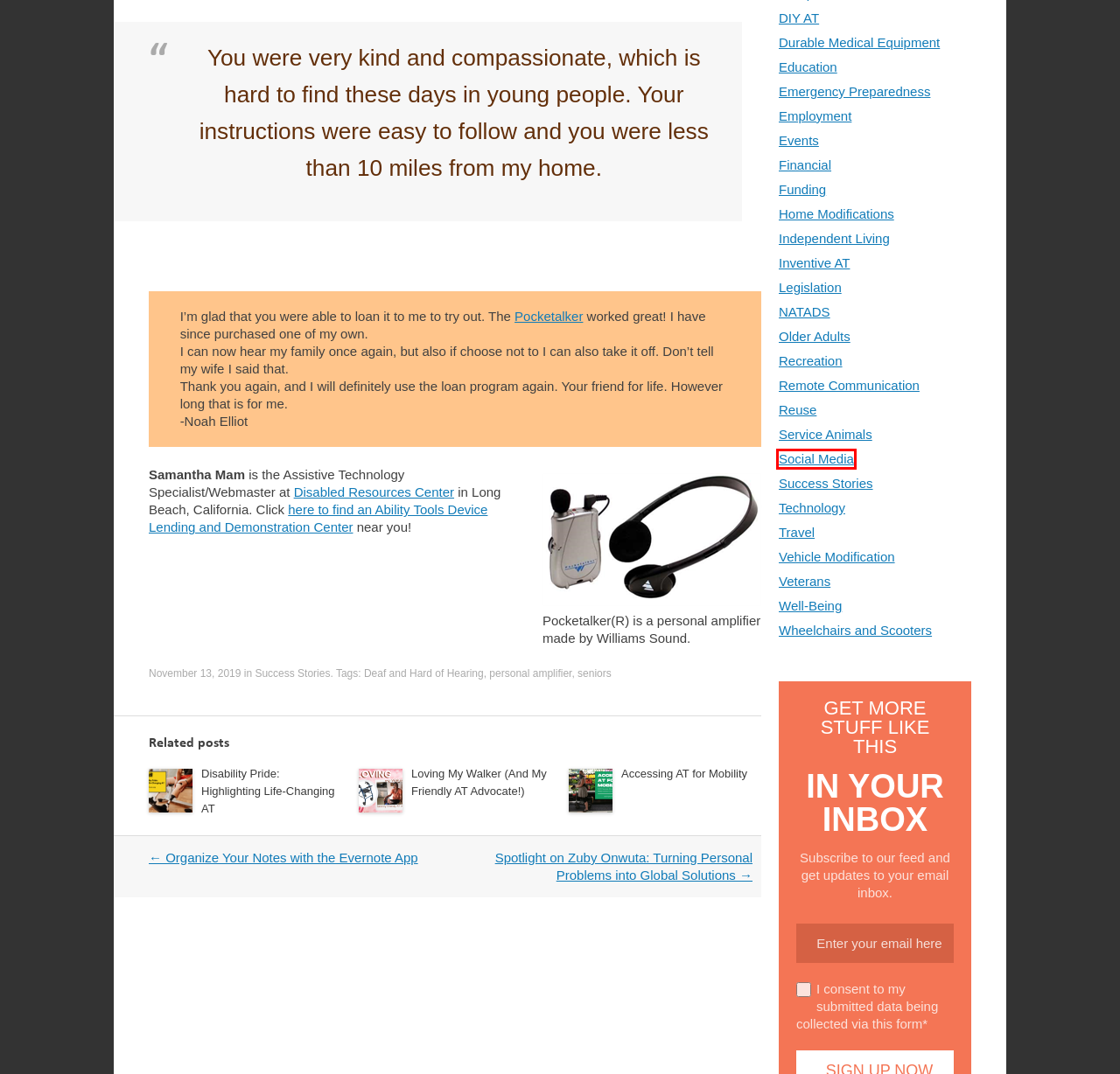Examine the screenshot of the webpage, which includes a red bounding box around an element. Choose the best matching webpage description for the page that will be displayed after clicking the element inside the red bounding box. Here are the candidates:
A. Events | Where It's AT. The Ability Tools Blog.
B. Durable Medical Equipment | Where It's AT. The Ability Tools Blog.
C. Deaf and Hard of Hearing | Where It's AT. The Ability Tools Blog.
D. Technology | Where It's AT. The Ability Tools Blog.
E. Social Media | Where It's AT. The Ability Tools Blog.
F. Wheelchairs and Scooters | Where It's AT. The Ability Tools Blog.
G. Veterans | Where It's AT. The Ability Tools Blog.
H. Reuse | Where It's AT. The Ability Tools Blog.

E